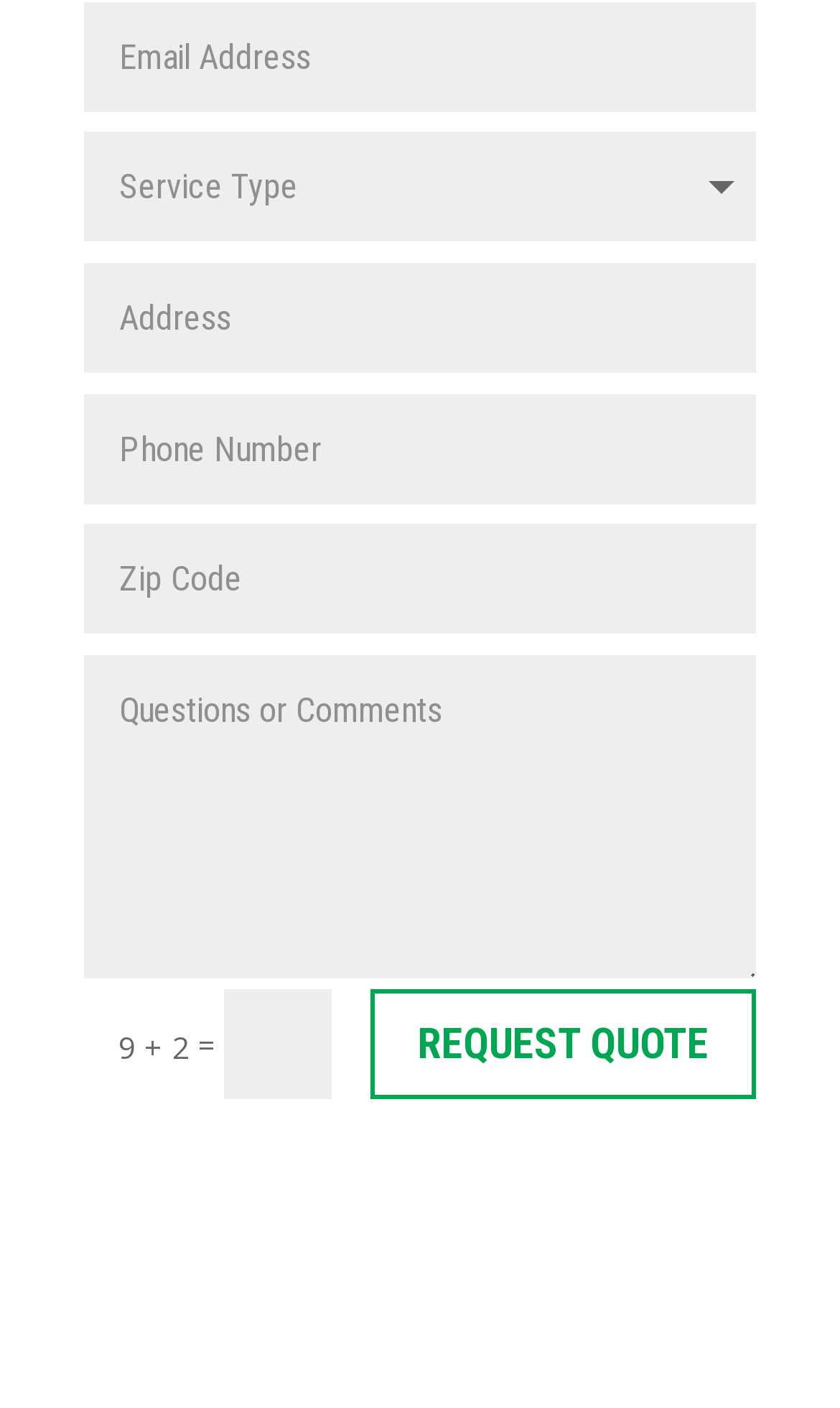Refer to the element description name="et_pb_contact_phone_1" placeholder="Phone Number" and identify the corresponding bounding box in the screenshot. Format the coordinates as (top-left x, top-left y, bottom-right x, bottom-right y) with values in the range of 0 to 1.

[0.101, 0.28, 0.9, 0.358]